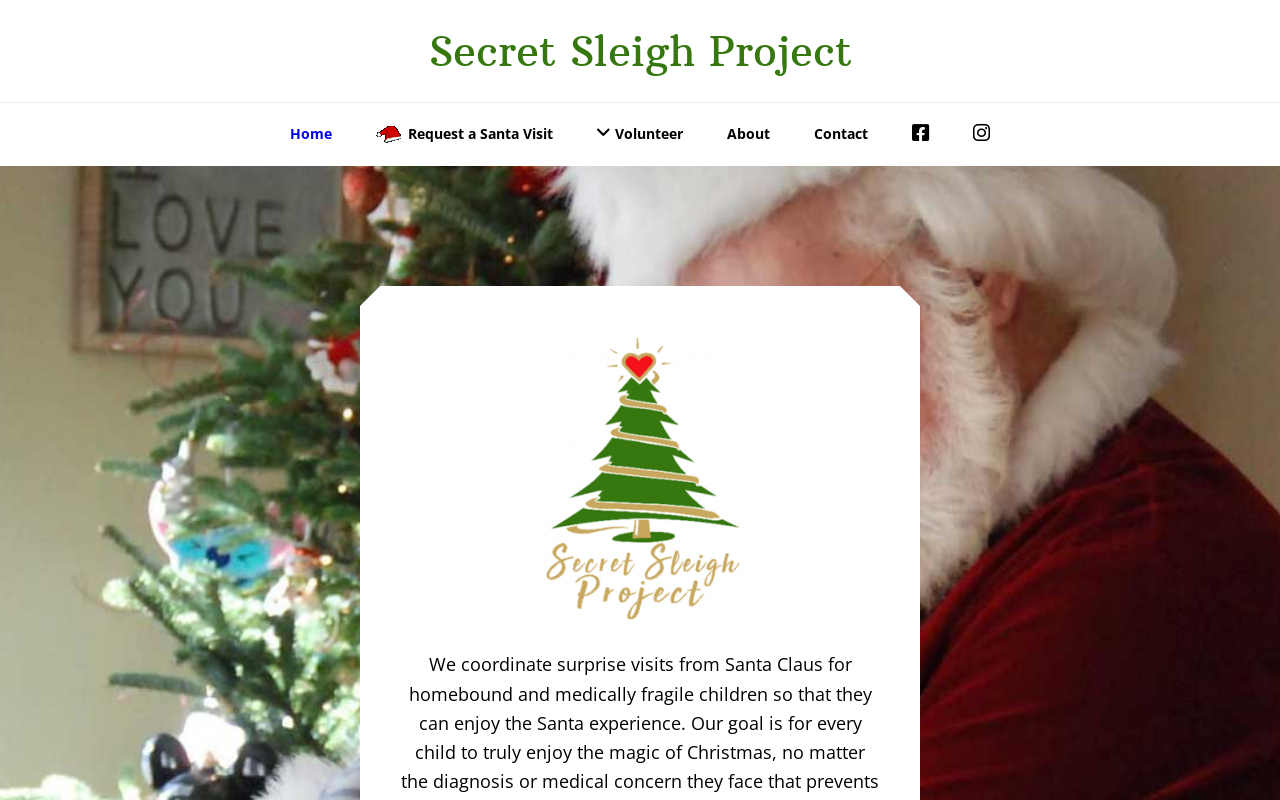Determine the bounding box coordinates of the section I need to click to execute the following instruction: "contact the organization". Provide the coordinates as four float numbers between 0 and 1, i.e., [left, top, right, bottom].

[0.62, 0.13, 0.693, 0.205]